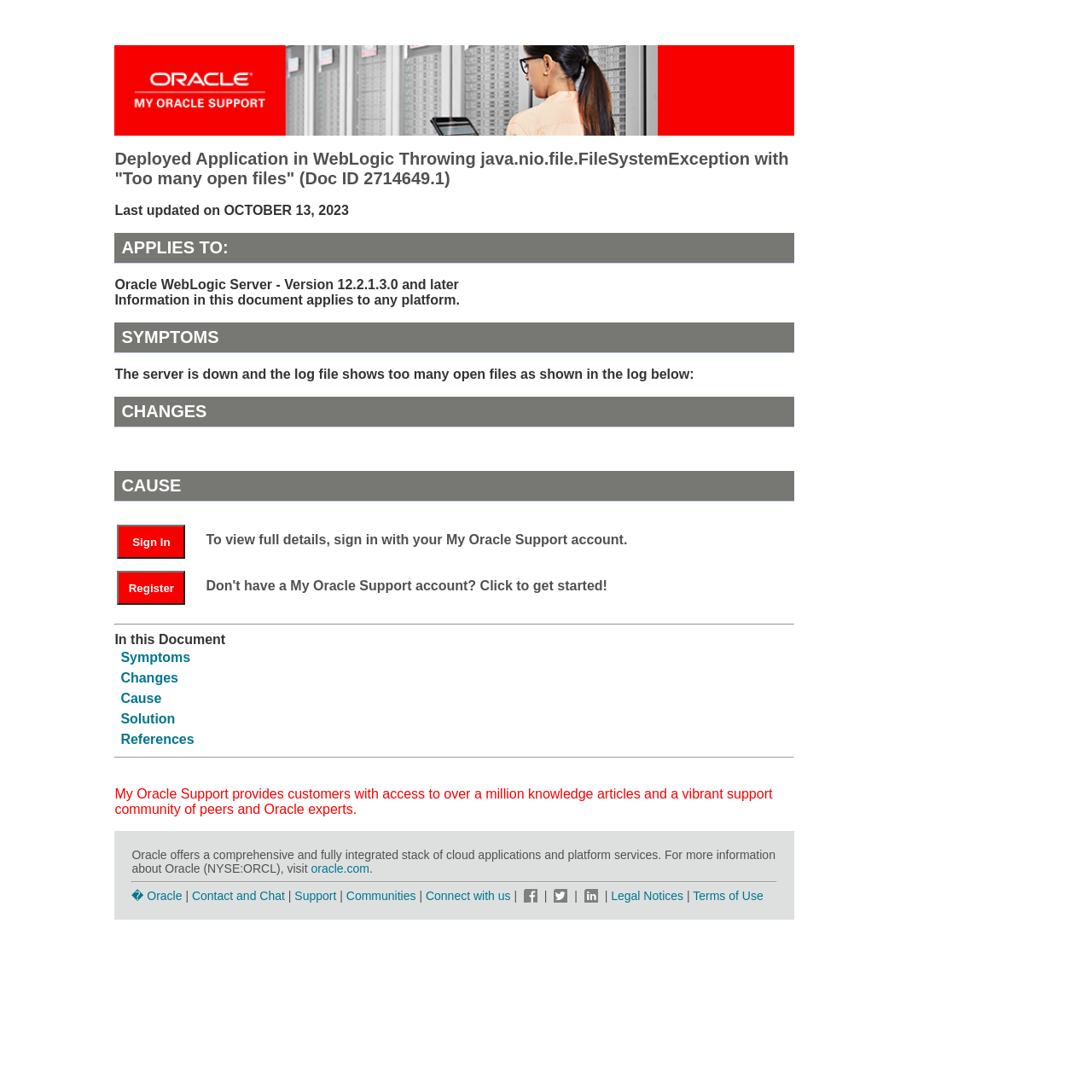Please specify the coordinates of the bounding box for the element that should be clicked to carry out this instruction: "Go to Cause". The coordinates must be four float numbers between 0 and 1, formatted as [left, top, right, bottom].

[0.11, 0.633, 0.148, 0.646]